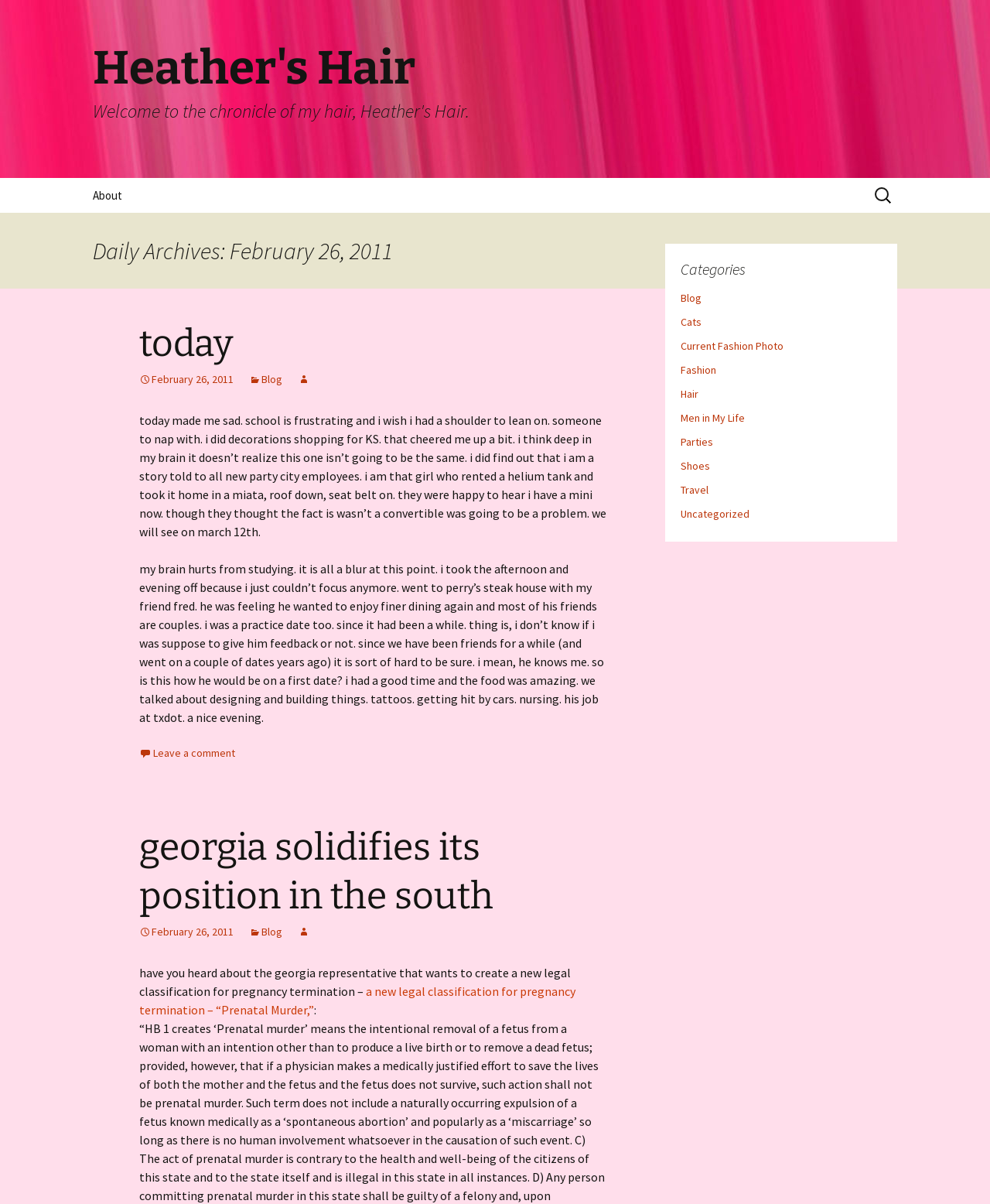Please specify the bounding box coordinates for the clickable region that will help you carry out the instruction: "Read about today's events".

[0.141, 0.343, 0.612, 0.448]